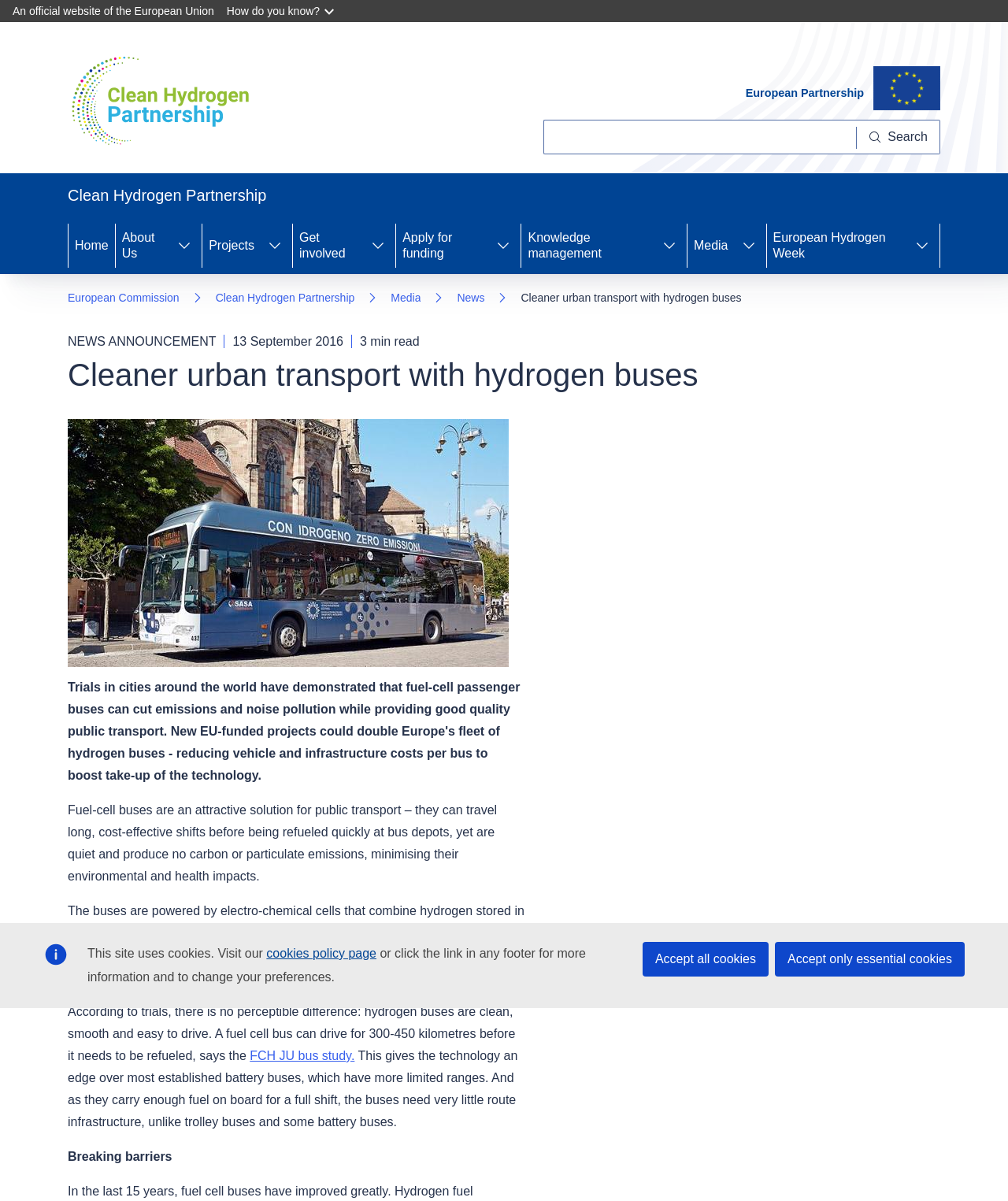Please find the bounding box coordinates for the clickable element needed to perform this instruction: "Learn more about FCH JU bus study".

[0.248, 0.873, 0.352, 0.885]